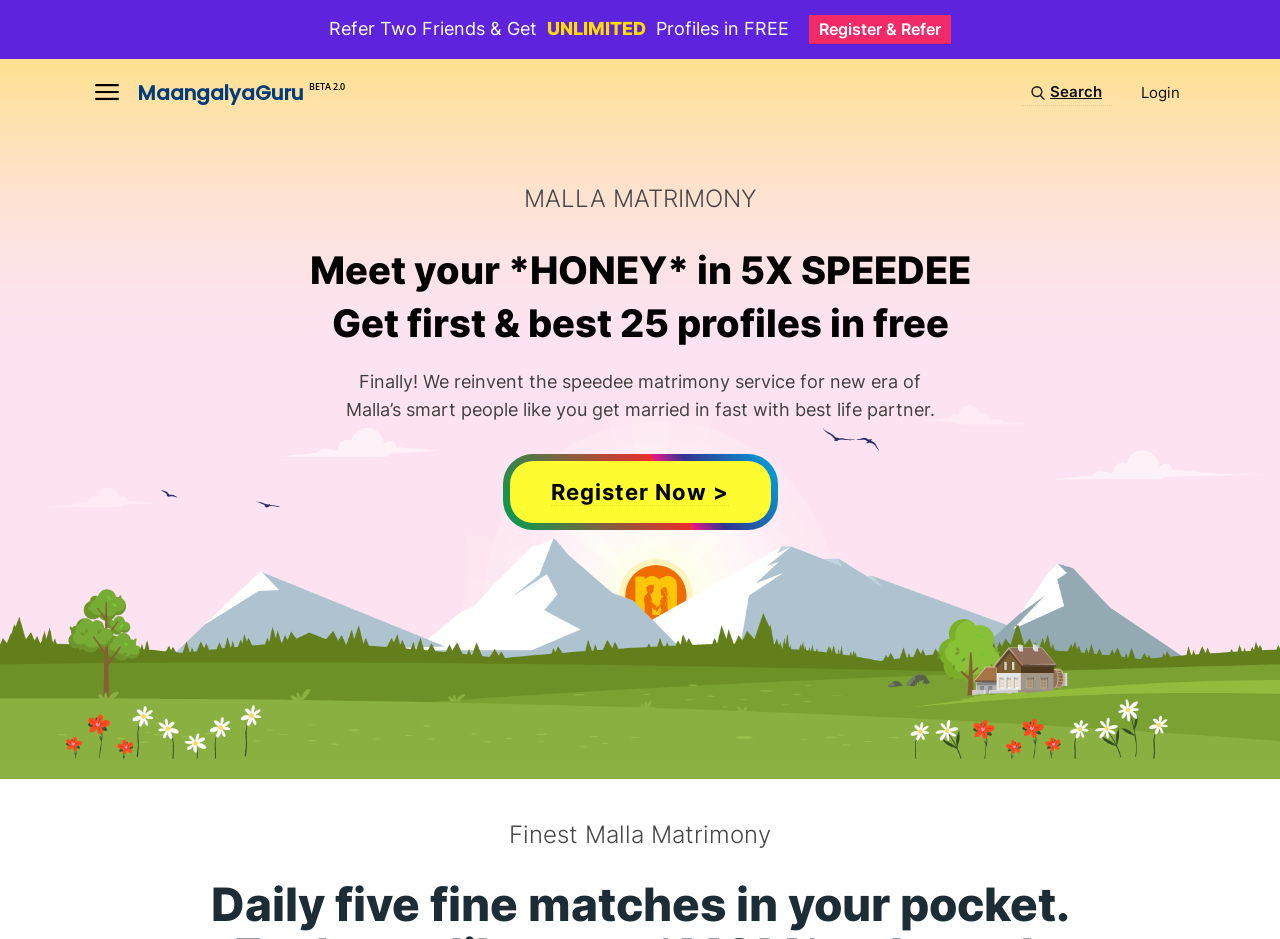Produce an elaborate caption capturing the essence of the webpage.

The webpage is a matrimonial service platform focused on Malla Matrimony. At the top, there is a prominent heading "MALLA MATRIMONY" and a menu icon on the left, which is an image. To the right of the menu icon, there is a link to "MaangalyaGuru BETA 2.0". On the top-right corner, there are three links: "Search", "Login", and a search icon, which is an image.

Below the top section, there is a promotional area with a heading "FREE! 25 MOM-LIKED PROFILES | Malla Matrimony". This section contains several lines of text, including "Refer Two Friends & Get", "UNLIMITED", and "Profiles in FREE", followed by a "Register & Refer" link. 

Further down, there is a section with a heading "Meet your *HONEY* in 5X SPEEDEE" and a paragraph of text describing the service, which promises to help users get married quickly with the best life partner. Below this section, there is a call-to-action link "Register Now >".

At the bottom of the page, there is a heading "Finest Malla Matrimony" and a line of text "Daily five fine matches in your pocket."